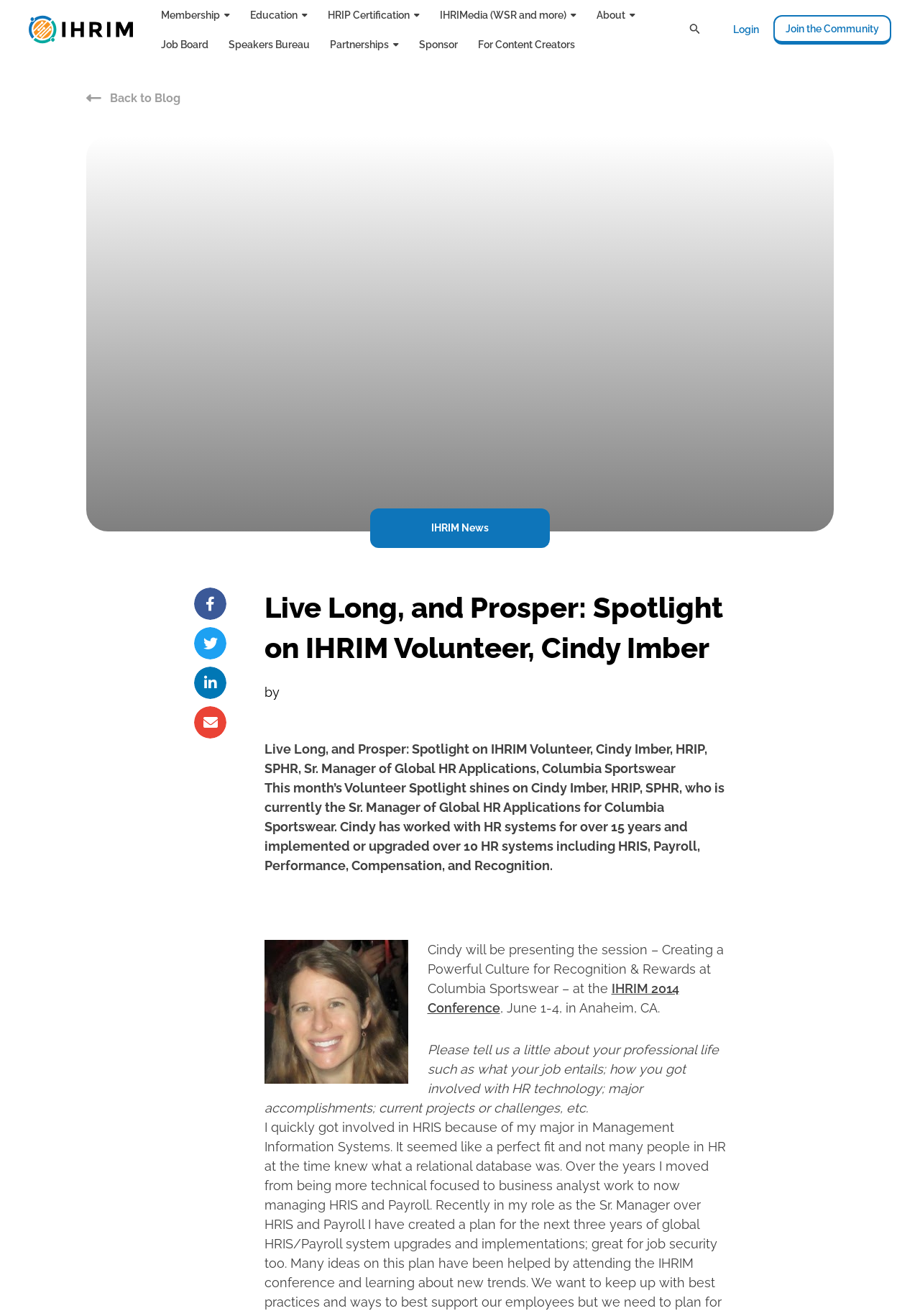Identify the bounding box coordinates of the area that should be clicked in order to complete the given instruction: "Visit the Global Disinformation Lab". The bounding box coordinates should be four float numbers between 0 and 1, i.e., [left, top, right, bottom].

None